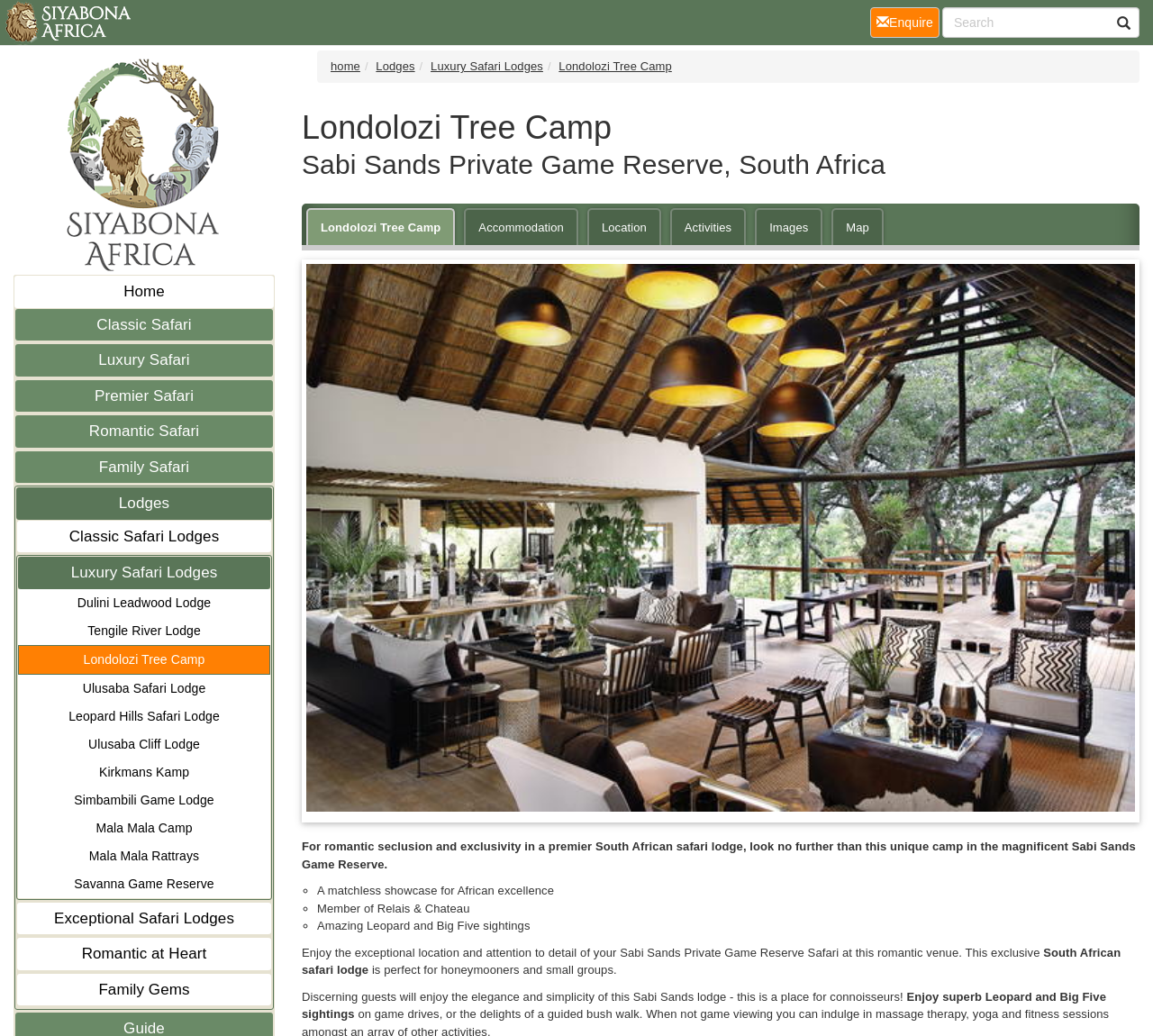Please identify the bounding box coordinates of the area I need to click to accomplish the following instruction: "View 'Accommodation' information".

[0.403, 0.201, 0.501, 0.237]